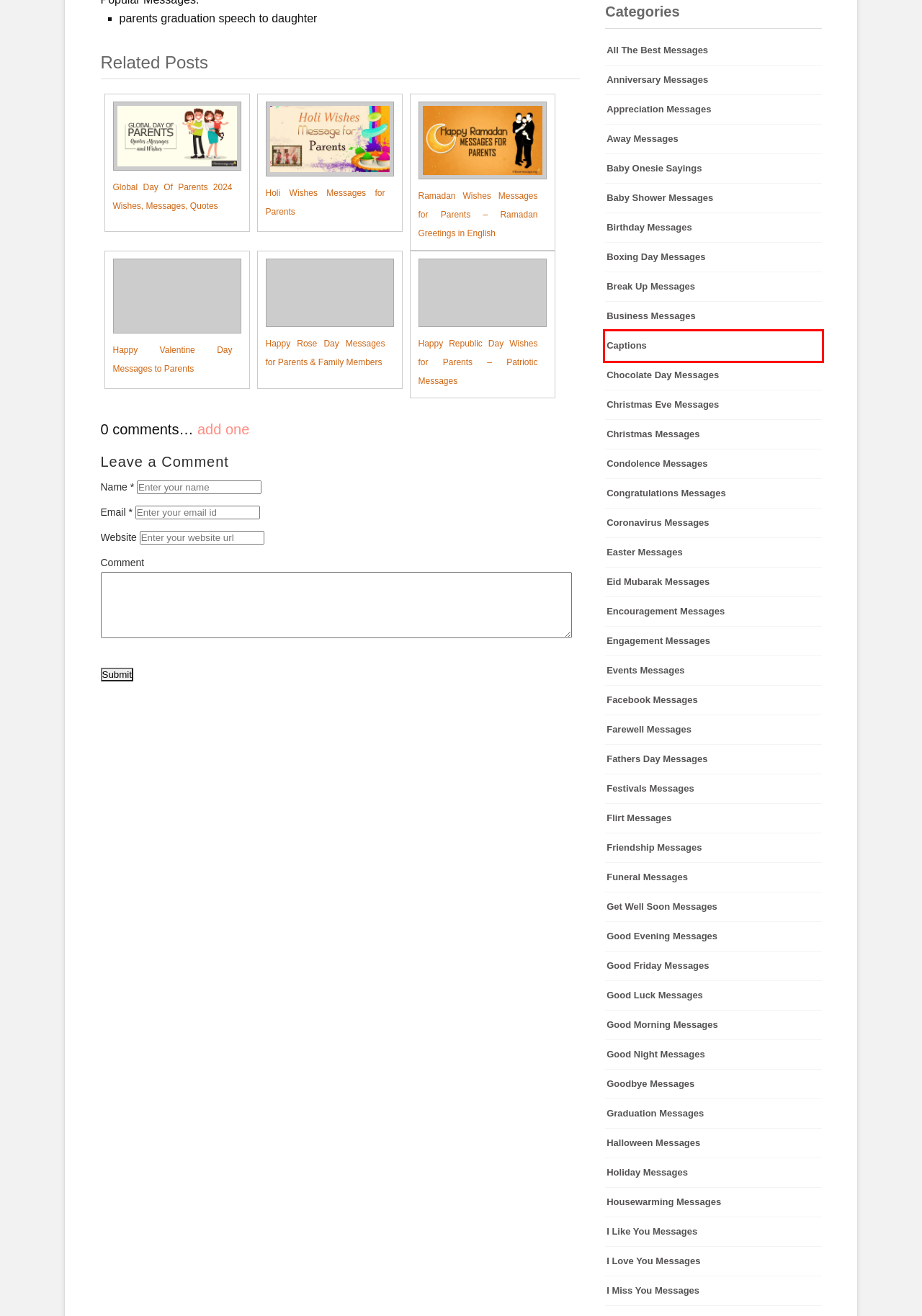You have a screenshot of a webpage with a red bounding box around an element. Select the webpage description that best matches the new webpage after clicking the element within the red bounding box. Here are the descriptions:
A. Farewell Messages
B. Appreciation Messages
C. Captions
D. Friendship Messages
E. Boxing Day Messages
F. Eid Mubarak Messages
G. I Miss You Messages
H. Housewarming Messages

C